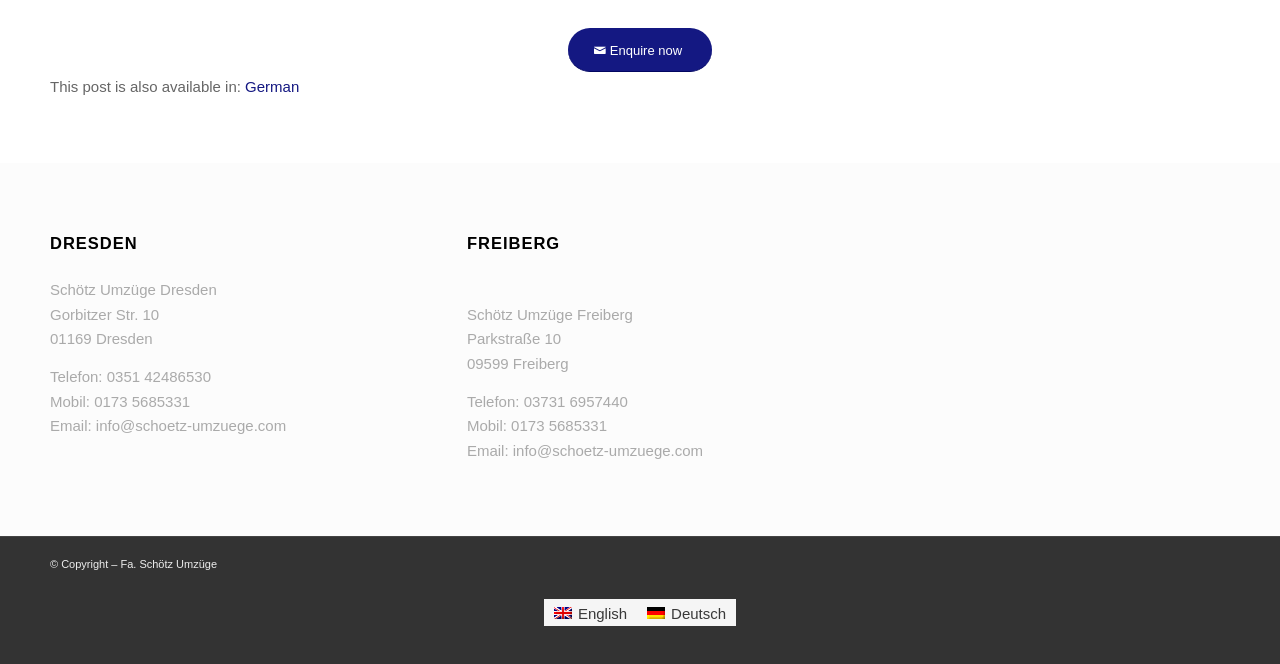Can you look at the image and give a comprehensive answer to the question:
What is the copyright information on this webpage?

I found the copyright information by looking at the static text element at the bottom of the webpage, which provides the copyright information '© Copyright – Fa. Schötz Umzüge'.